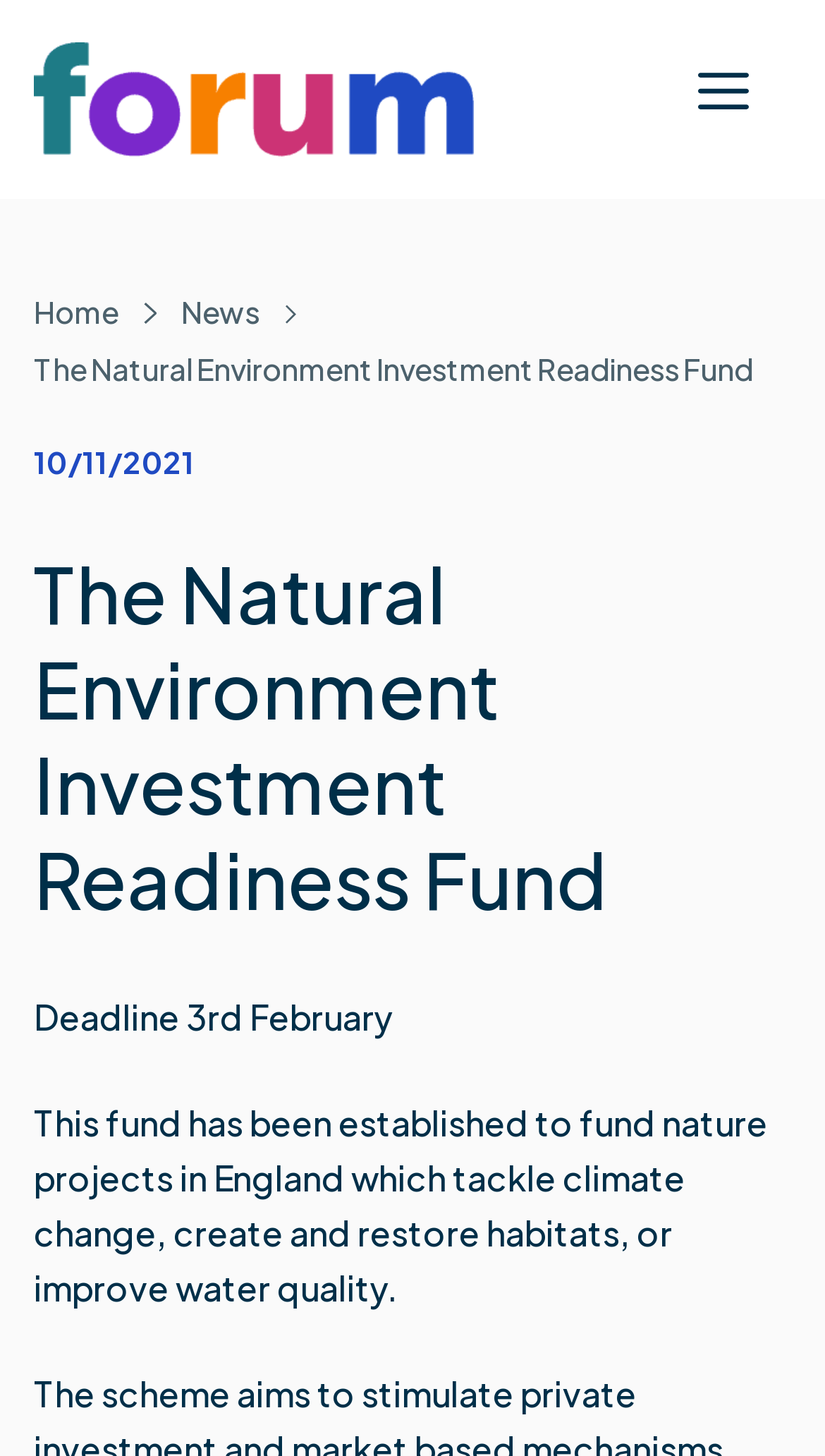What is the deadline for this fund?
Please utilize the information in the image to give a detailed response to the question.

I found the deadline by looking at the text 'Deadline 3rd February' which is located below the main heading and above the description of the fund.